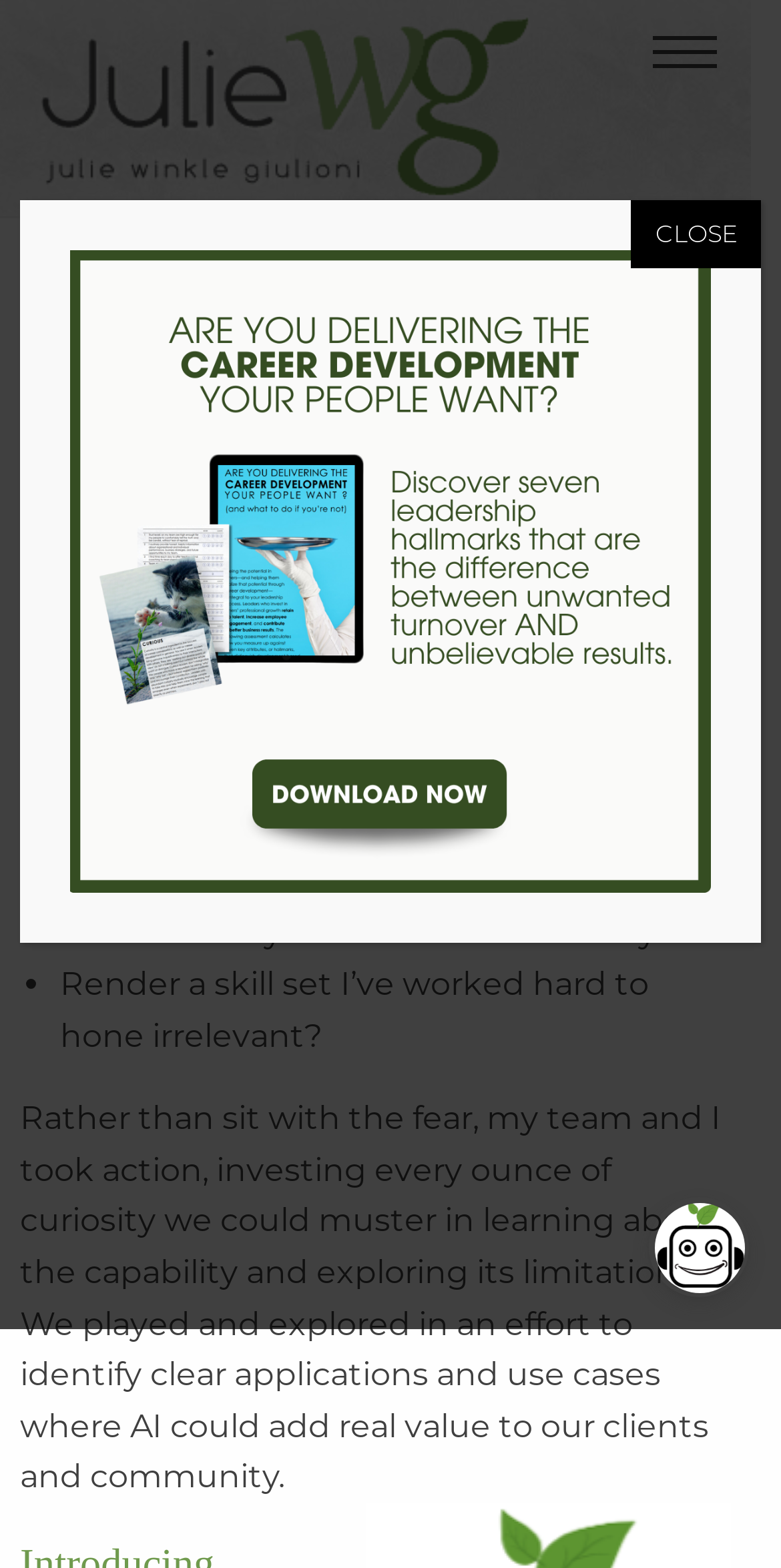Predict the bounding box for the UI component with the following description: "parent_node: CLOSE".

[0.089, 0.16, 0.911, 0.569]